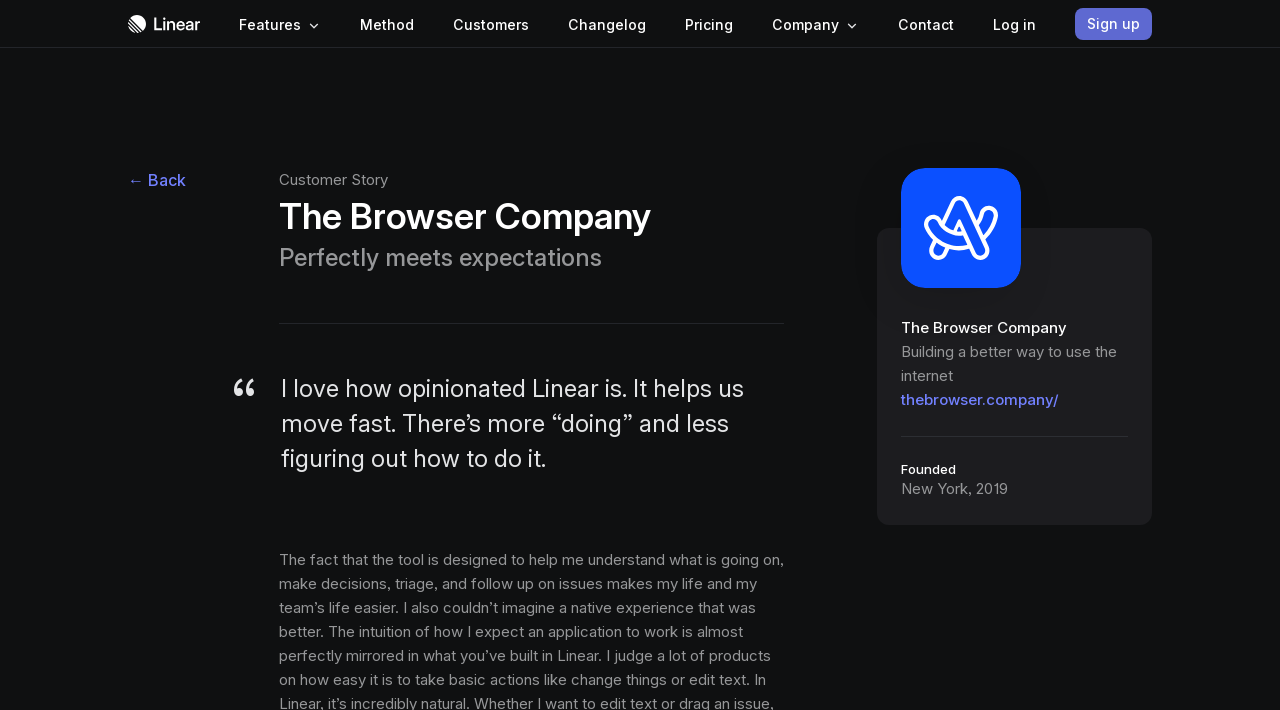Can you find the bounding box coordinates for the element that needs to be clicked to execute this instruction: "Read the 'The Power and Risk of Rituals' post"? The coordinates should be given as four float numbers between 0 and 1, i.e., [left, top, right, bottom].

None